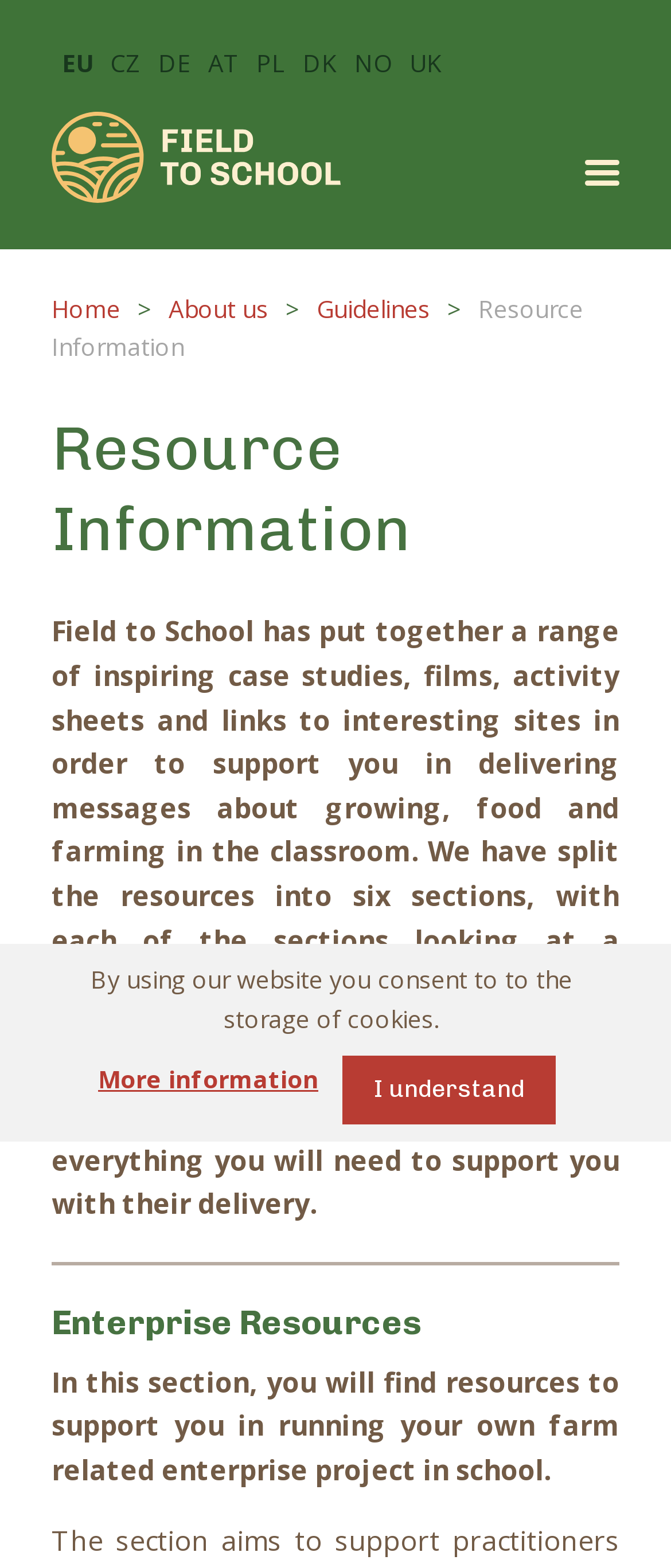Please determine the bounding box coordinates of the clickable area required to carry out the following instruction: "Select EU country". The coordinates must be four float numbers between 0 and 1, represented as [left, top, right, bottom].

[0.092, 0.029, 0.138, 0.053]